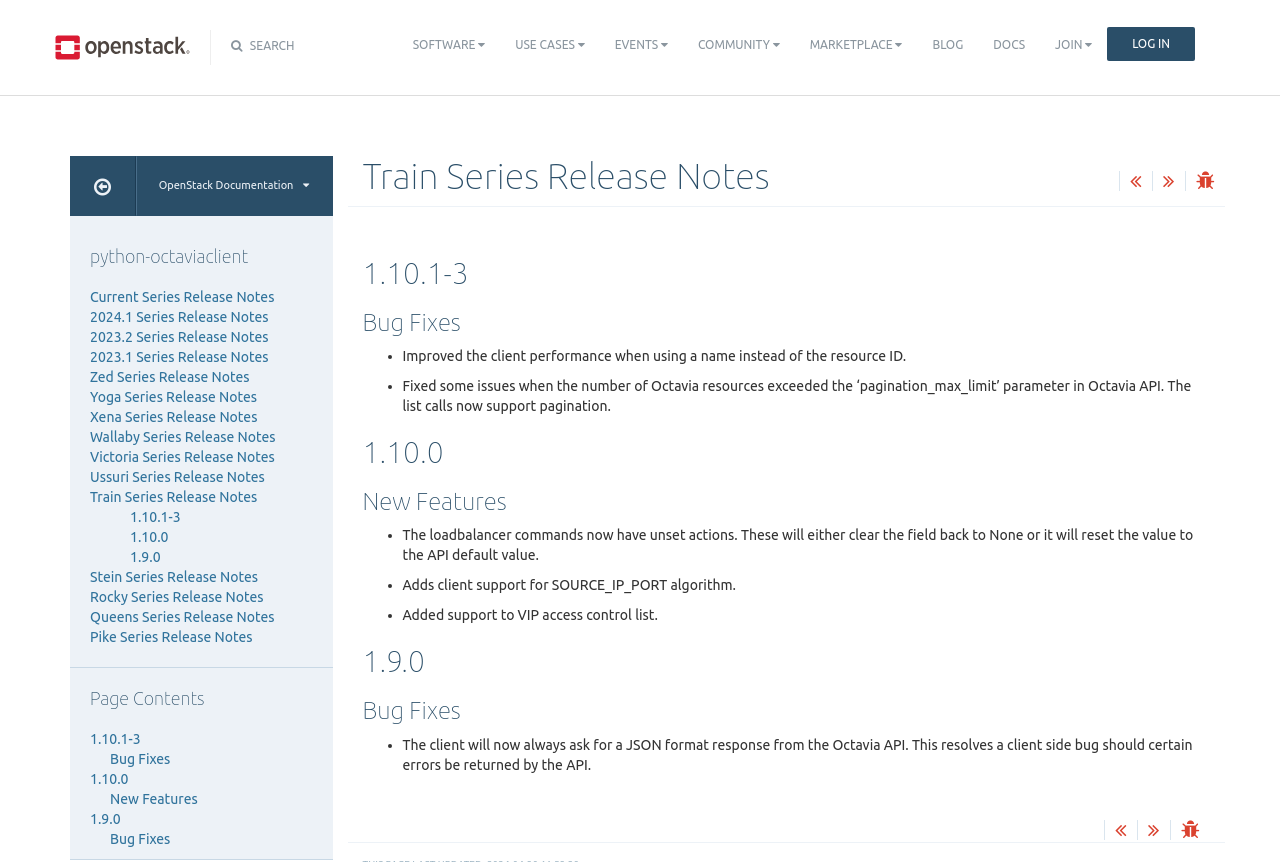Please identify the bounding box coordinates of the area that needs to be clicked to fulfill the following instruction: "View 1.10.1-3 release notes."

[0.283, 0.298, 0.945, 0.336]